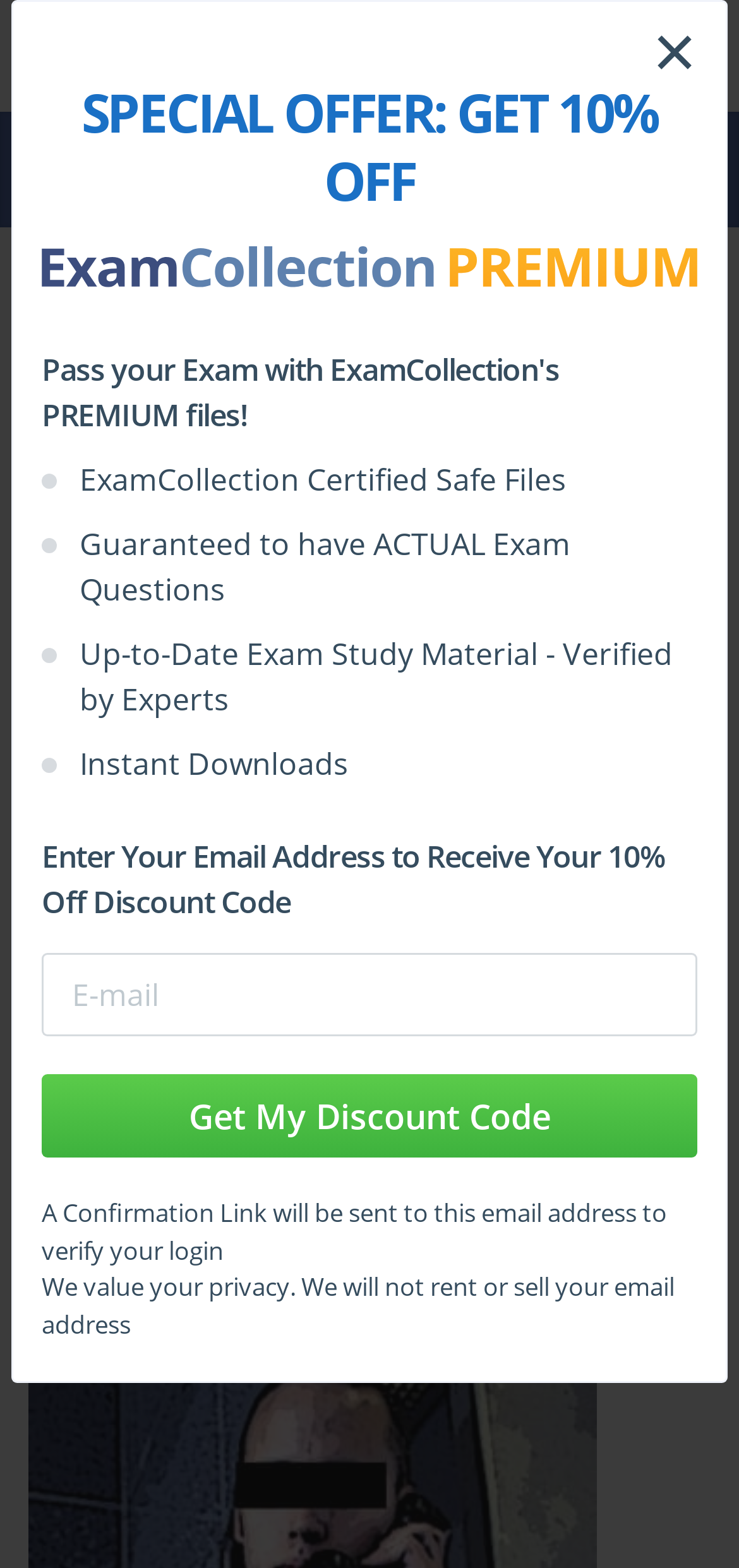Kindly determine the bounding box coordinates of the area that needs to be clicked to fulfill this instruction: "Go to the 'Home' page".

None